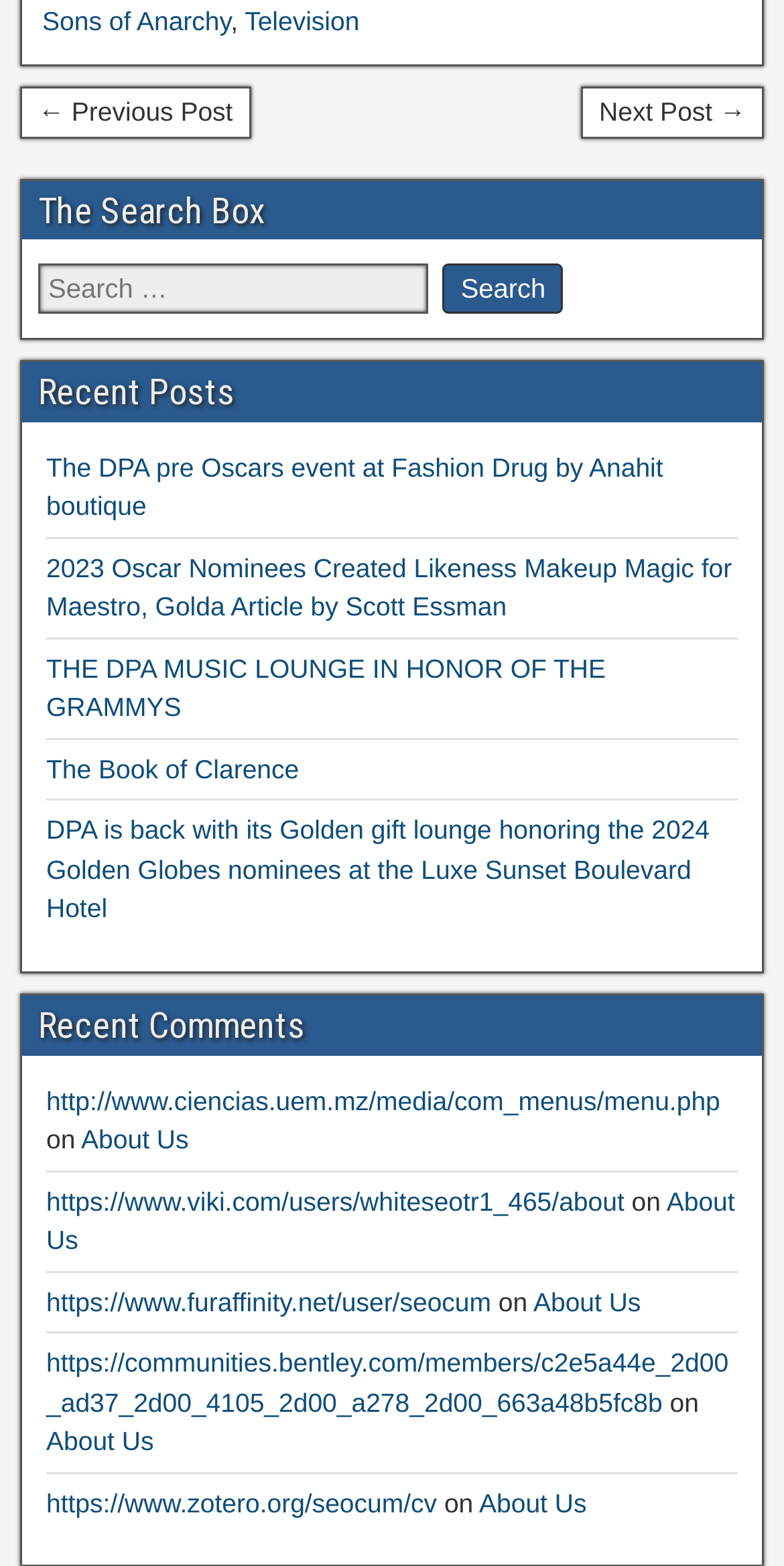What is the function of the '← Previous Post' and 'Next Post →' links?
Look at the image and provide a short answer using one word or a phrase.

To navigate between posts